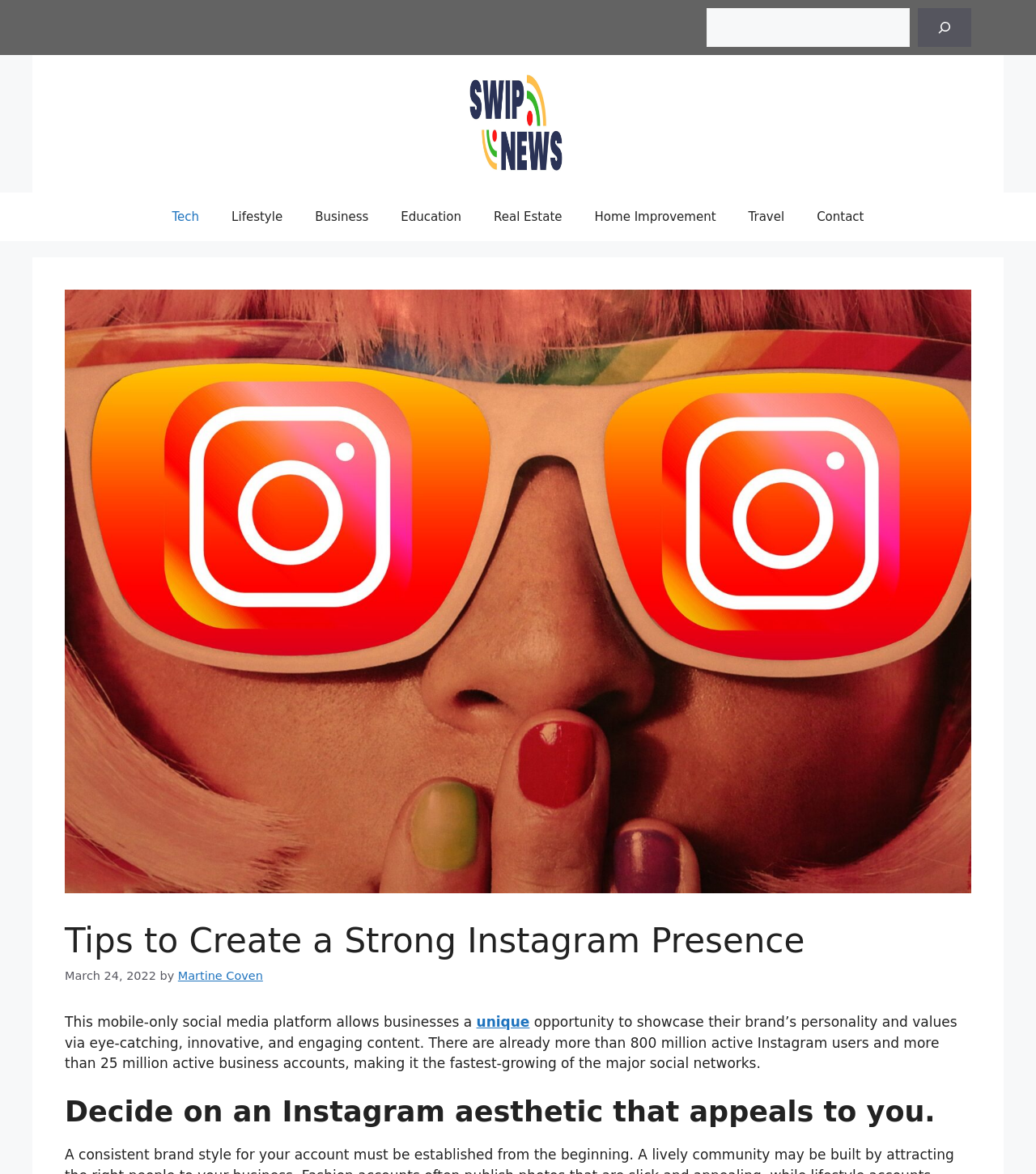Offer a comprehensive description of the webpage’s content and structure.

This webpage is about creating a strong Instagram presence, specifically for businesses. At the top, there is a search bar with a search button and a small magnifying glass icon. Below the search bar, there is a banner with the site's name, "Swipnews", accompanied by its logo.

The main navigation menu is located below the banner, with links to various categories such as Tech, Lifestyle, Business, Education, Real Estate, Home Improvement, Travel, and Contact. The Contact link has an Instagram icon next to it.

The main content of the webpage is divided into sections. The first section has a heading "Tips to Create a Strong Instagram Presence" and a subheading with the date "March 24, 2022" and the author's name "Martine Coven". Below the subheading, there is a paragraph of text that describes the benefits of using Instagram for businesses, including its large user base and fast growth.

The next section has a heading "Decide on an Instagram aesthetic that appeals to you." There are no images on the page except for the site's logo, the Instagram icon, and a small magnifying glass icon in the search bar.